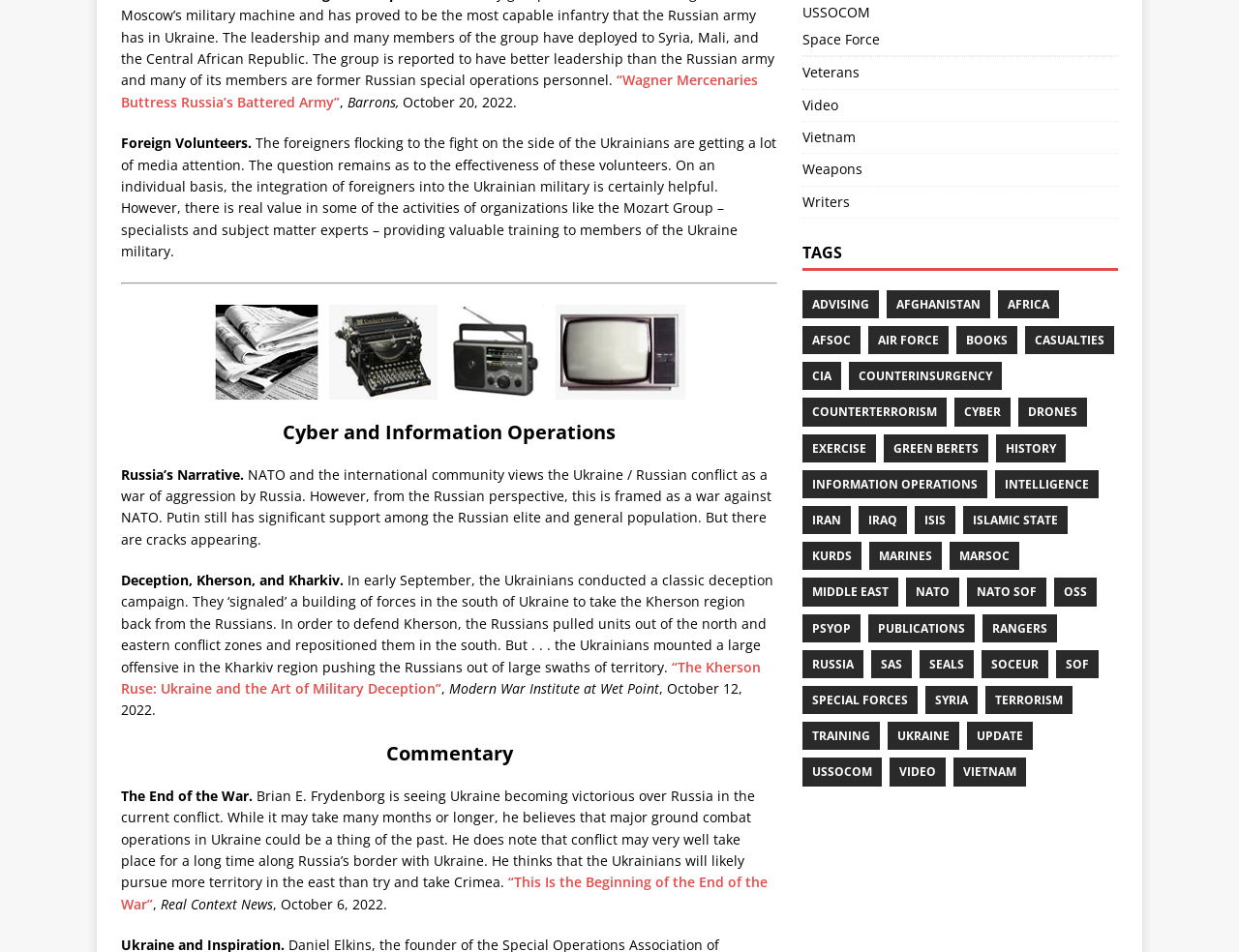Pinpoint the bounding box coordinates of the area that must be clicked to complete this instruction: "Click on the link 'Wagner Mercenaries Buttress Russia’s Battered Army'".

[0.098, 0.075, 0.612, 0.117]